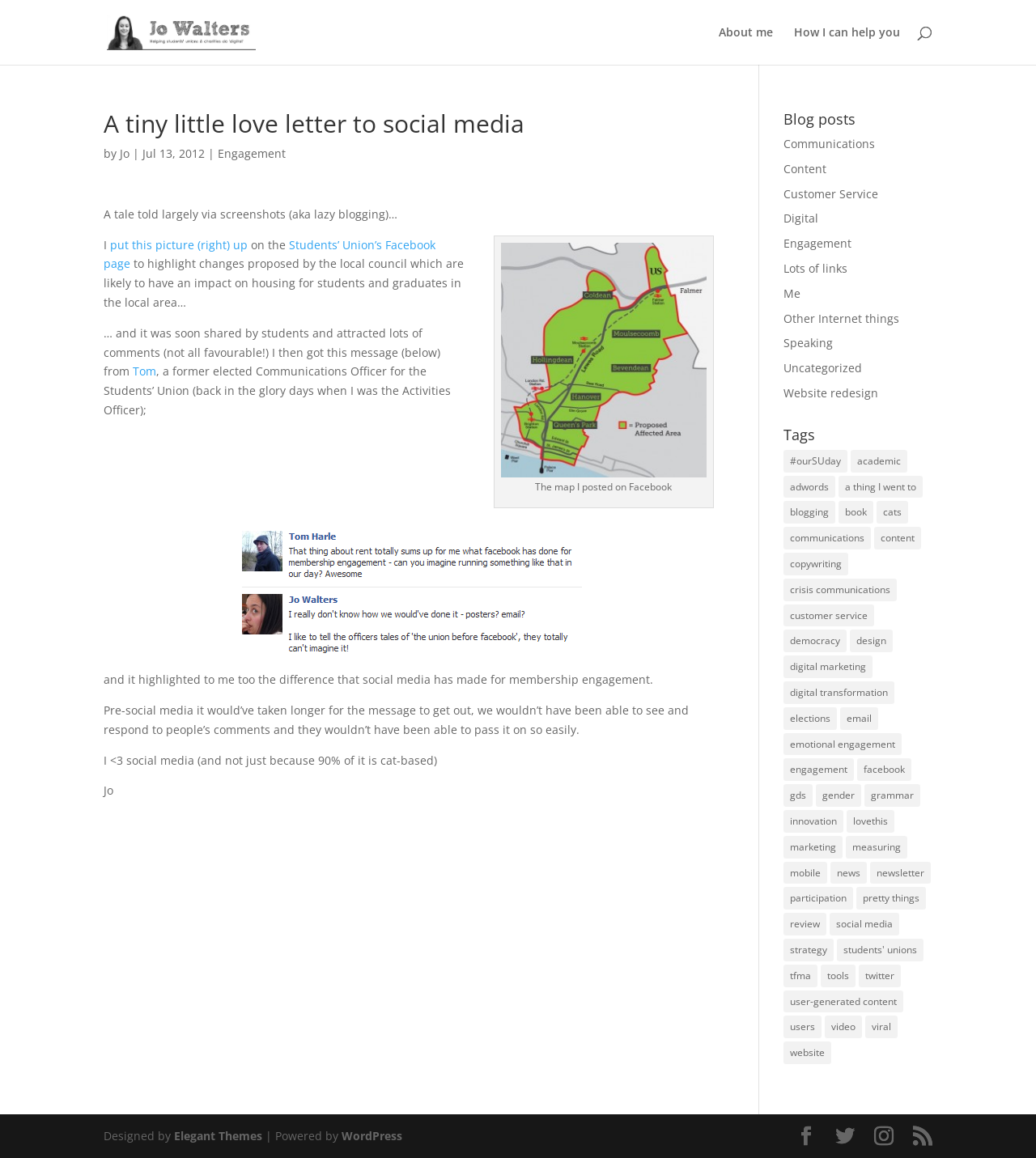How many categories are there in the 'Blog posts' section?
Provide a concise answer using a single word or phrase based on the image.

14